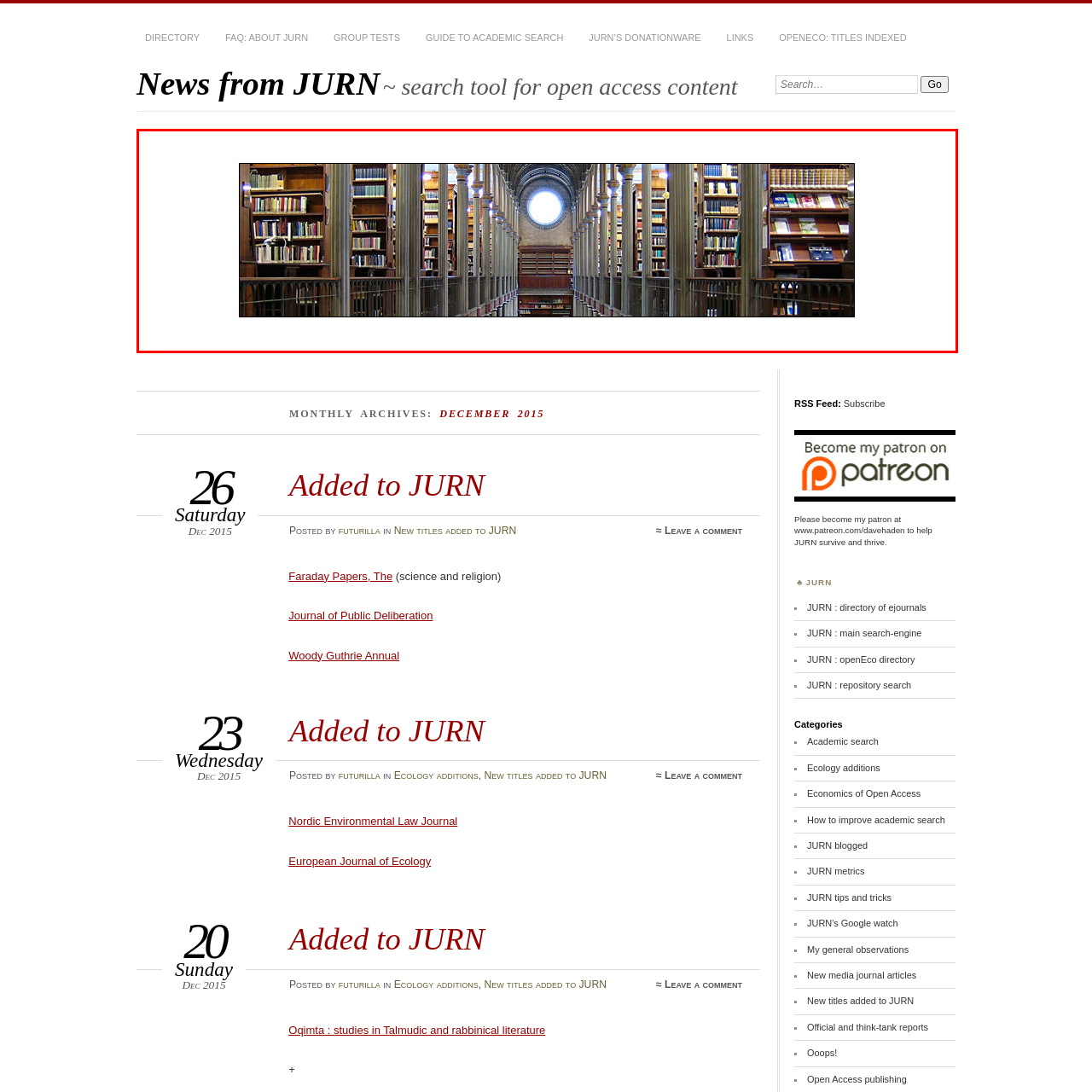Explain in detail what is happening within the highlighted red bounding box in the image.

The image showcases a stunning interior of a library, where towering bookshelves filled with books create a grand atmosphere. The shelves are arranged symmetrically along the sides, extending upwards and reflecting the architectural elegance of the space. In the center, a large circular window allows natural light to flood in, enhancing the inviting and scholarly ambiance of the room. The intricate details of the columns supporting the upper structures add to the library's aesthetic appeal, emphasizing a blend of functionality and artistry in this serene haven for knowledge seekers.